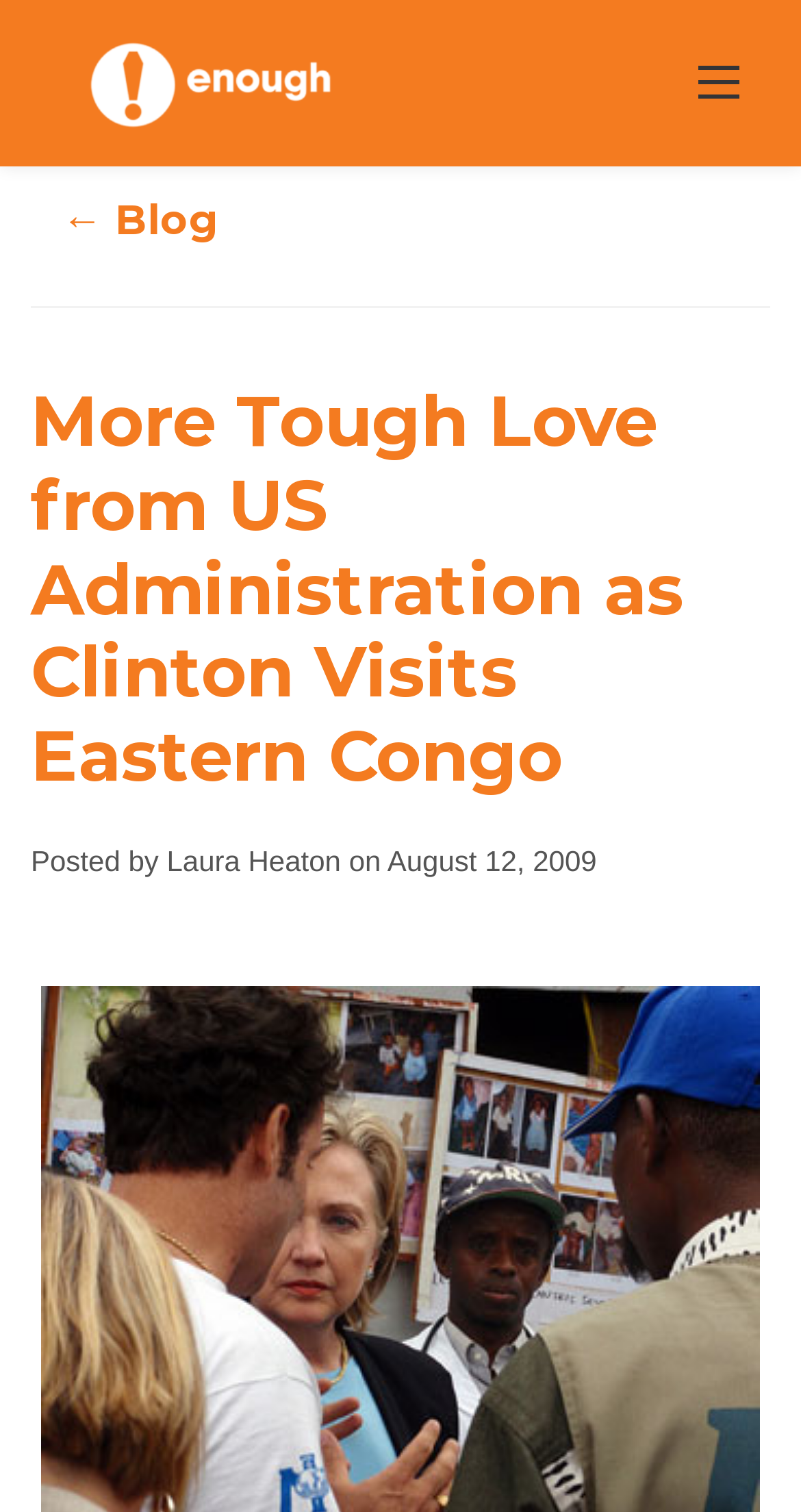What is the date of the blog post?
From the details in the image, answer the question comprehensively.

I determined the answer by reading the text below the main heading, which says 'Posted by Laura Heaton on August 12, 2009'. This indicates that the blog post was published on August 12, 2009.